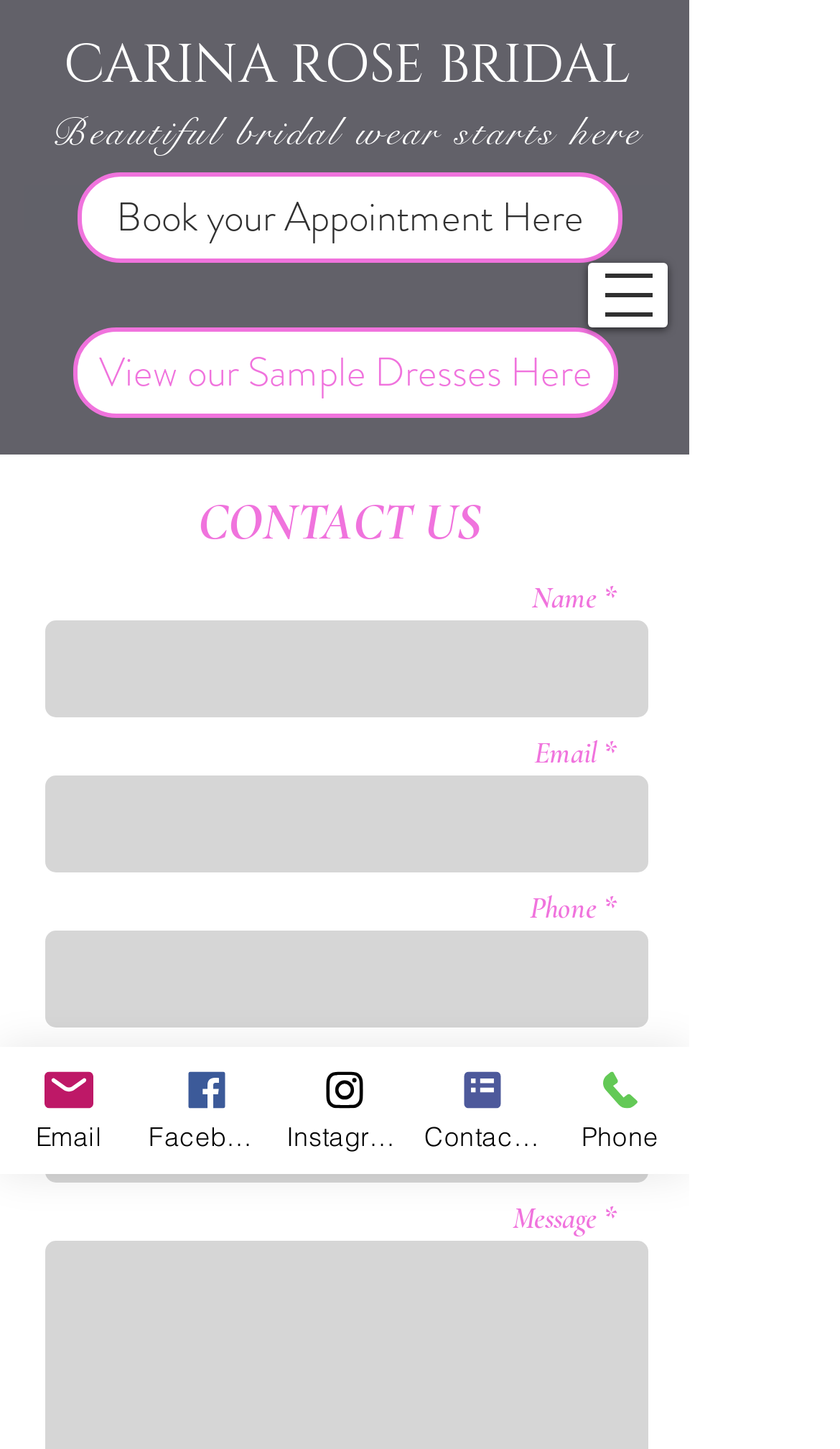Describe the webpage meticulously, covering all significant aspects.

This webpage is about Carina Rose Bridal, a luxurious Hampshire wedding dress boutique. At the top, there is a large heading "CARINA ROSE BRIDAL" with a link to the same text. Below it, there is a link that reads "Beautiful bridal wear starts here". On the top right, there is a button to open a navigation menu.

In the middle of the page, there is a section with two links: "Book your Appointment Here" and "View our Sample Dresses Here". Below this section, there is a heading "CONTACT US" followed by a contact form with fields for name, email, phone, wedding date, and message. Each field has a corresponding label and a required textbox.

On the bottom left, there is an iframe with a Wix Chat feature. Below it, there are four links to contact the boutique through email, Facebook, Instagram, and a contact form, each accompanied by a small icon.

The overall layout of the page is clean, with a clear hierarchy of elements and ample whitespace. The use of headings, links, and buttons makes it easy to navigate and find the desired information.